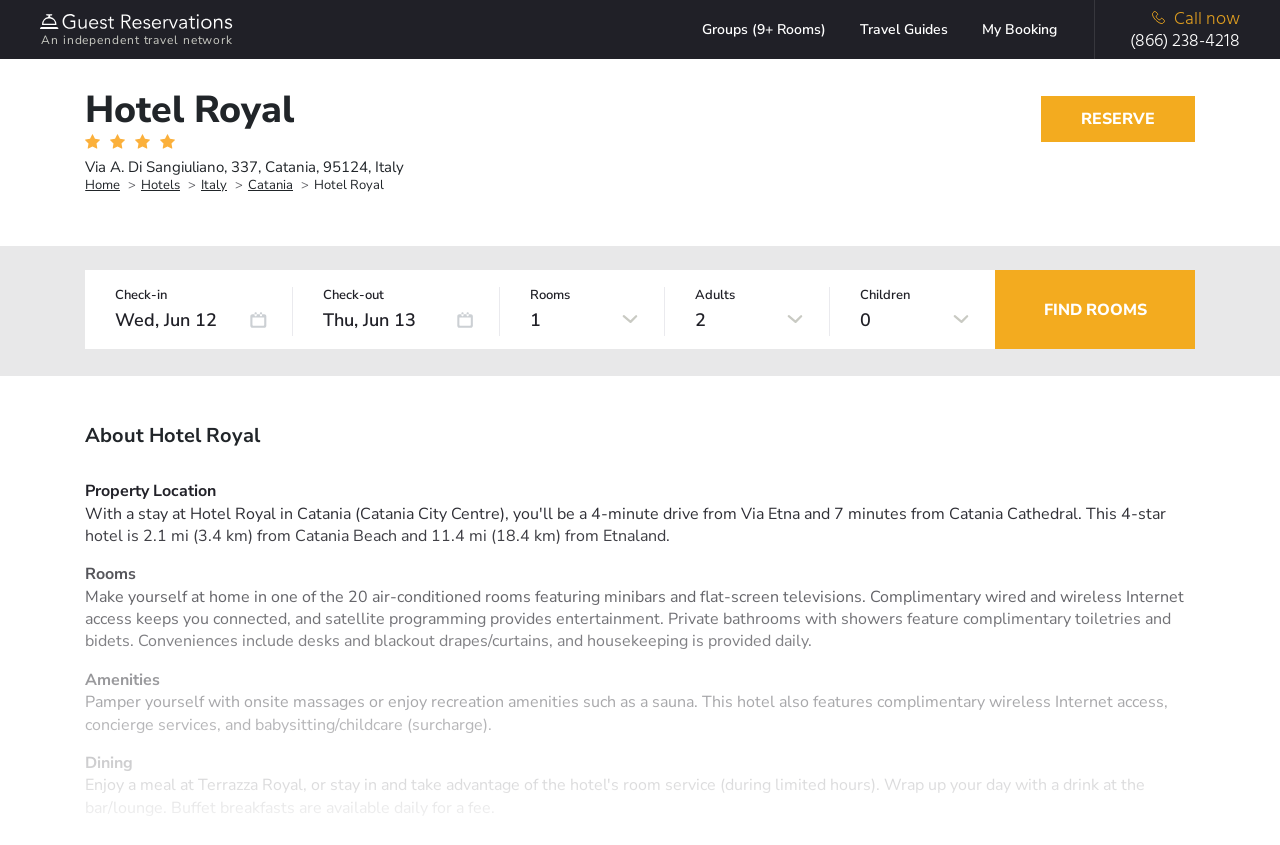Explain the webpage's layout and main content in detail.

The webpage is about Hotel Royal, with a focus on booking and reservation. At the top left, there is a logo of Guest Reservations, an independent travel network, accompanied by a link to the homepage. Next to it, there are links to "Groups (9+ Rooms)", "Travel Guides", and "My Booking". On the top right, there is a call-to-action link to call the hotel's reservation number, accompanied by a phone icon.

Below the top navigation, there is a heading that reads "Hotel Royal", accompanied by four hotel star icons. The hotel's address, "Via A. Di Sangiuliano, 337, Catania, 95124, Italy", is displayed below the heading. A breadcrumb navigation menu is located below the address, showing the path from the homepage to the current page.

On the right side of the page, there is a prominent "RESERVE" button. Below it, there are fields to input check-in and check-out dates, as well as the number of rooms, adults, and children. There are also buttons to select the number of rooms and occupants.

Further down the page, there is a section about the hotel, with headings for "About Hotel Royal", "Property Location", "Rooms", "Amenities", and "Dining". The text describes the hotel's rooms, amenities, and services, including complimentary internet access, a sauna, and babysitting services.